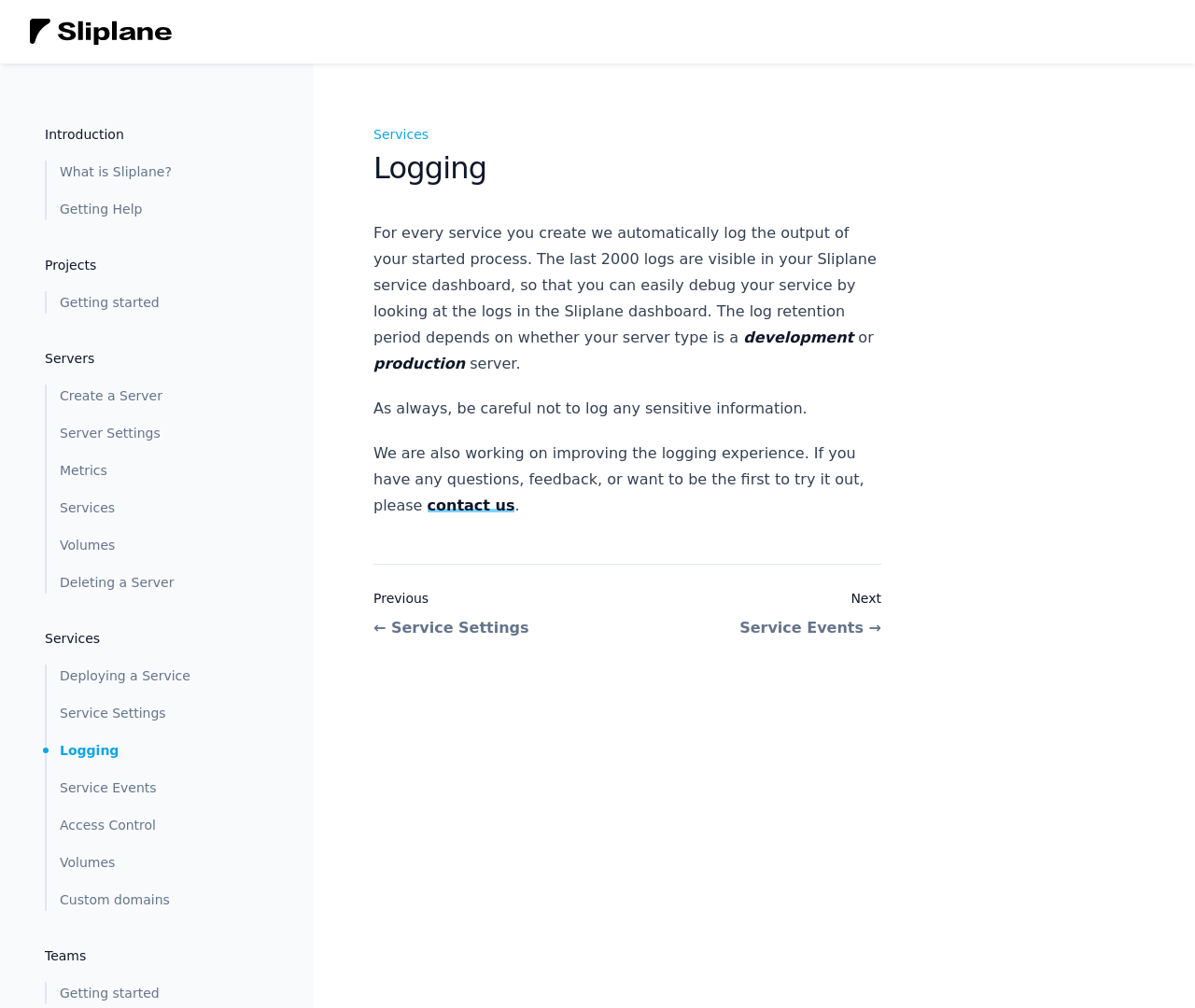Using the provided element description, identify the bounding box coordinates as (top-left x, top-left y, bottom-right x, bottom-right y). Ensure all values are between 0 and 1. Description: Create a Server

[0.039, 0.381, 0.212, 0.404]